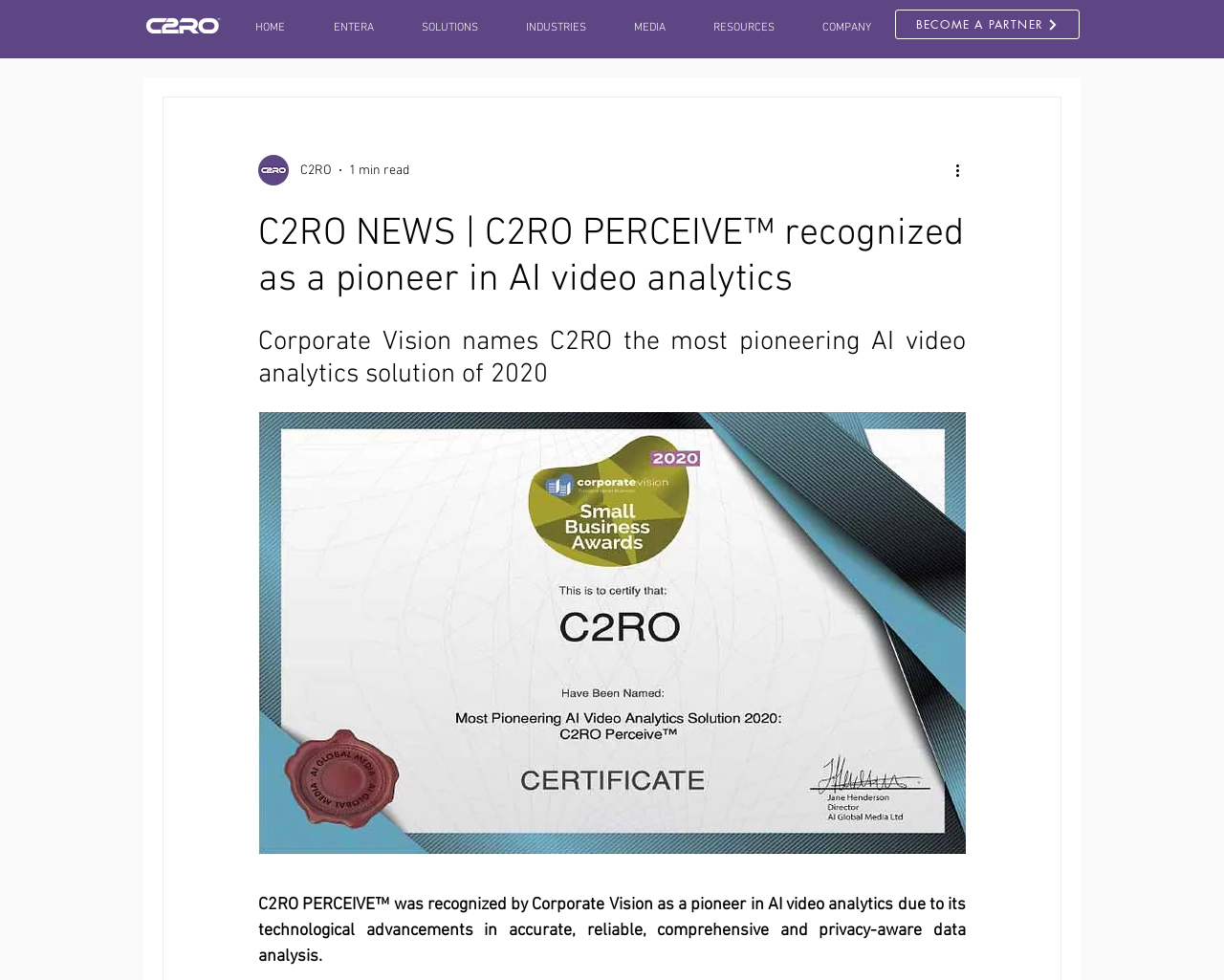Could you determine the bounding box coordinates of the clickable element to complete the instruction: "Go to HOME page"? Provide the coordinates as four float numbers between 0 and 1, i.e., [left, top, right, bottom].

[0.188, 0.003, 0.252, 0.055]